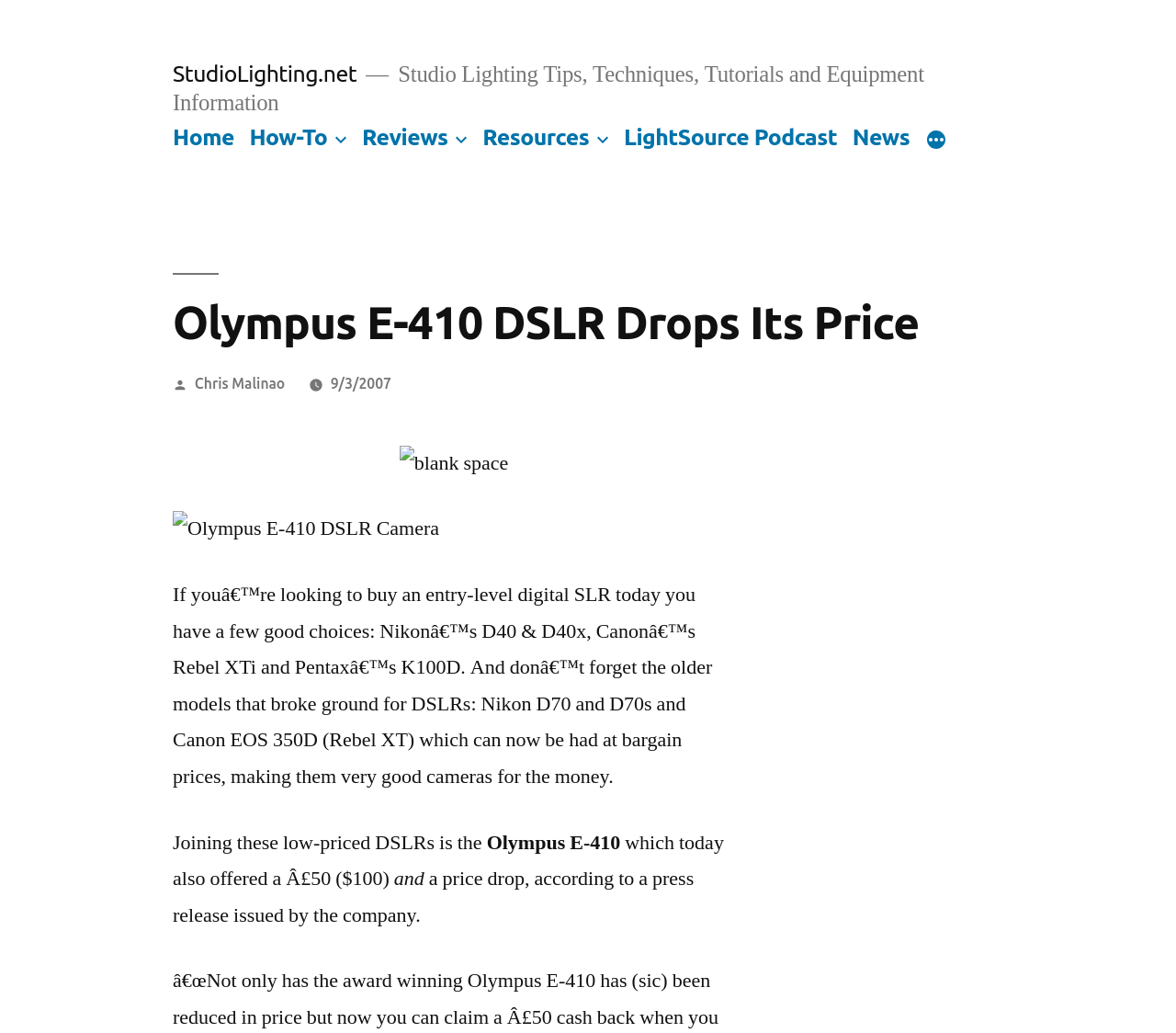Determine the bounding box coordinates of the target area to click to execute the following instruction: "Click on Home."

[0.147, 0.12, 0.199, 0.145]